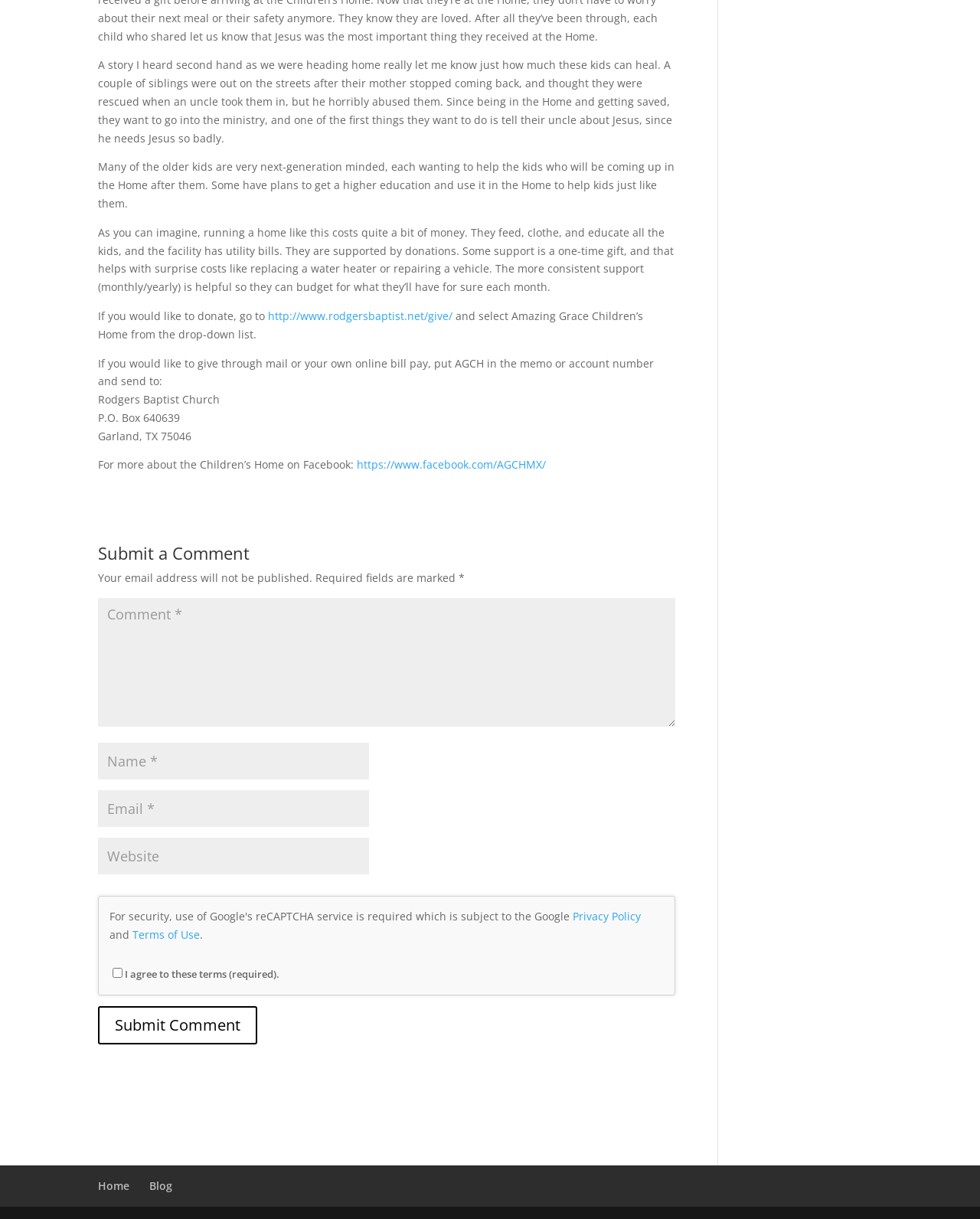Identify the bounding box of the UI element described as follows: "Home". Provide the coordinates as four float numbers in the range of 0 to 1 [left, top, right, bottom].

[0.1, 0.967, 0.132, 0.979]